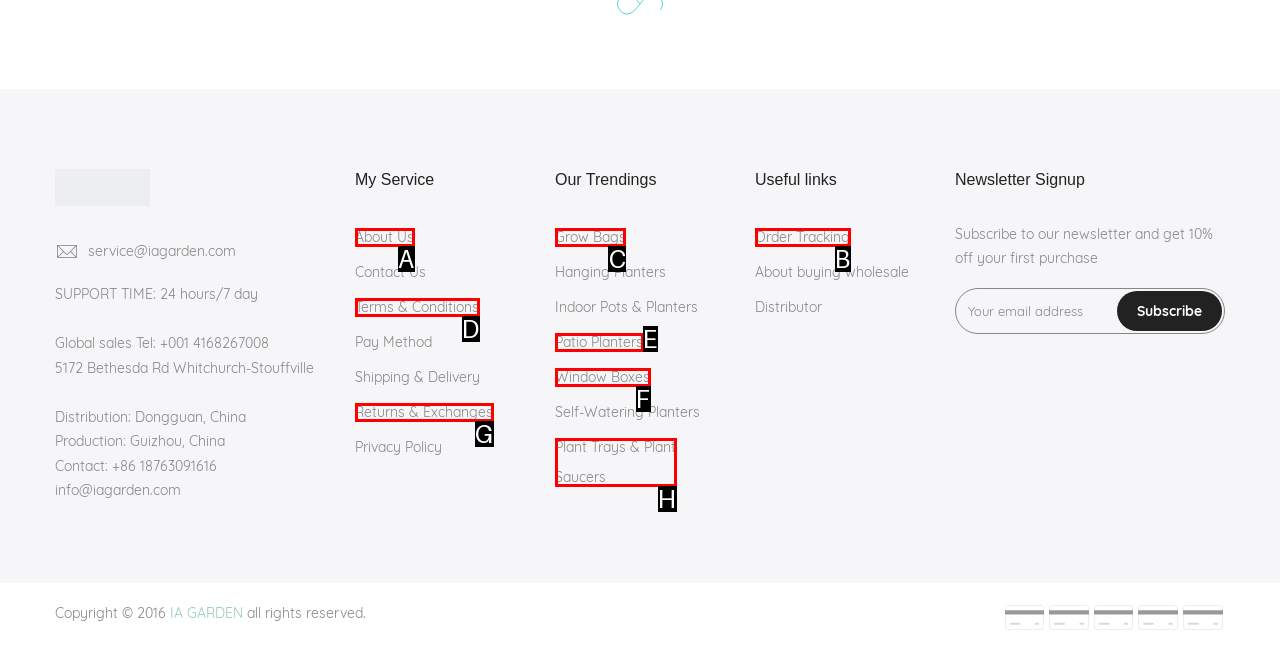Find the appropriate UI element to complete the task: Check 'Grow Bags'. Indicate your choice by providing the letter of the element.

C